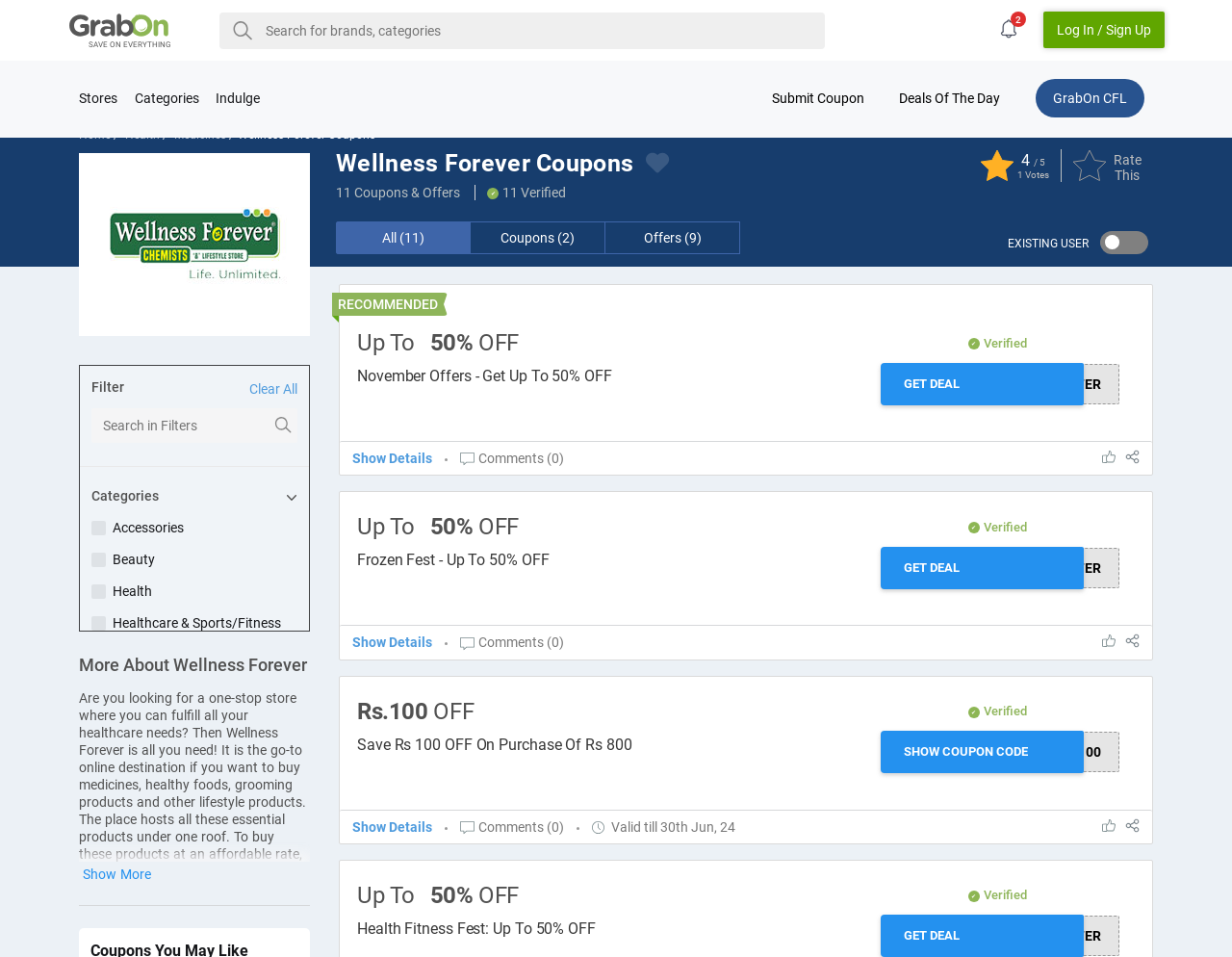Find the bounding box coordinates for the area that must be clicked to perform this action: "Click the 'Submit' button".

None